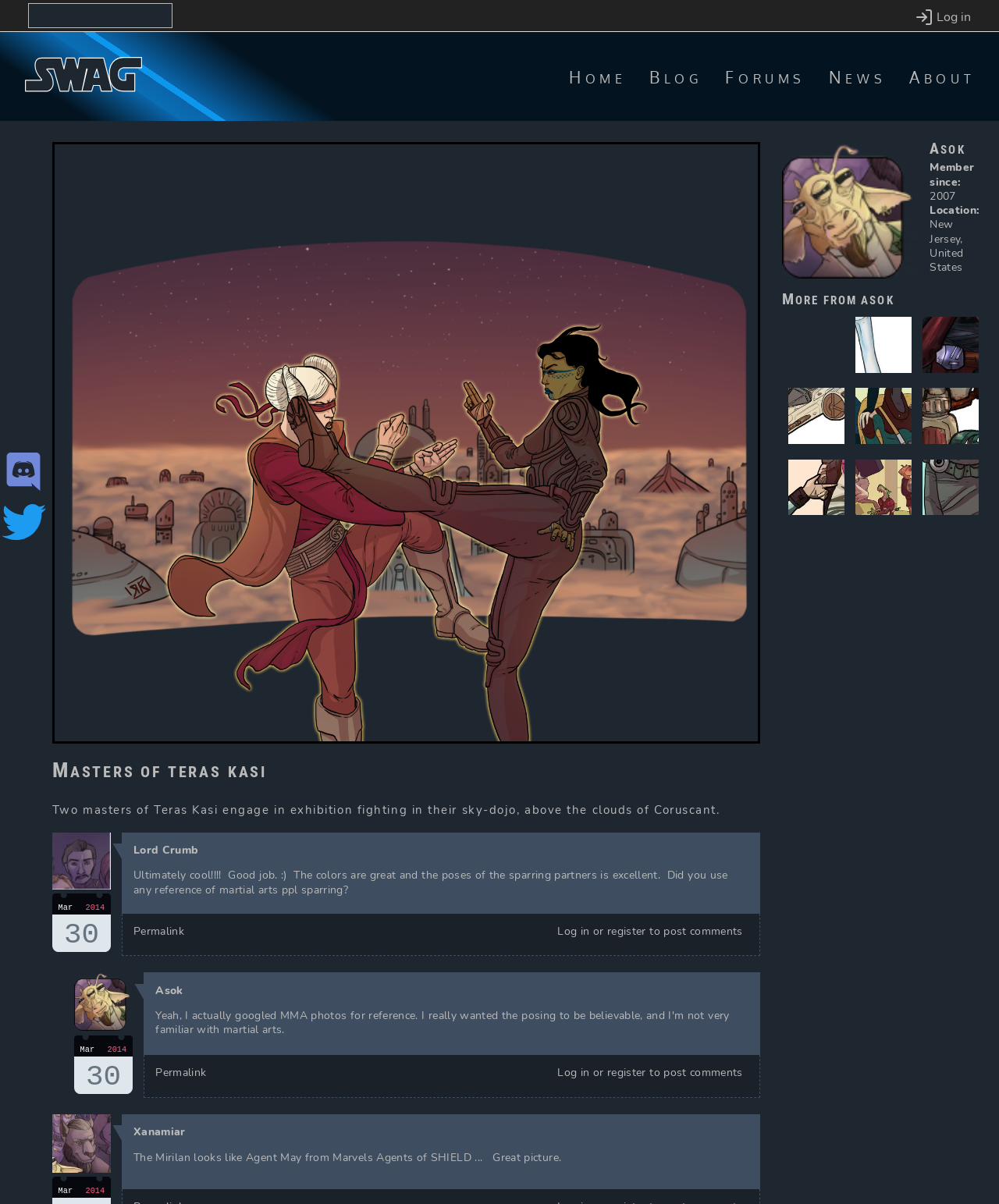Please specify the bounding box coordinates in the format (top-left x, top-left y, bottom-right x, bottom-right y), with values ranging from 0 to 1. Identify the bounding box for the UI component described as follows: Log in Log in

[0.916, 0.006, 0.972, 0.022]